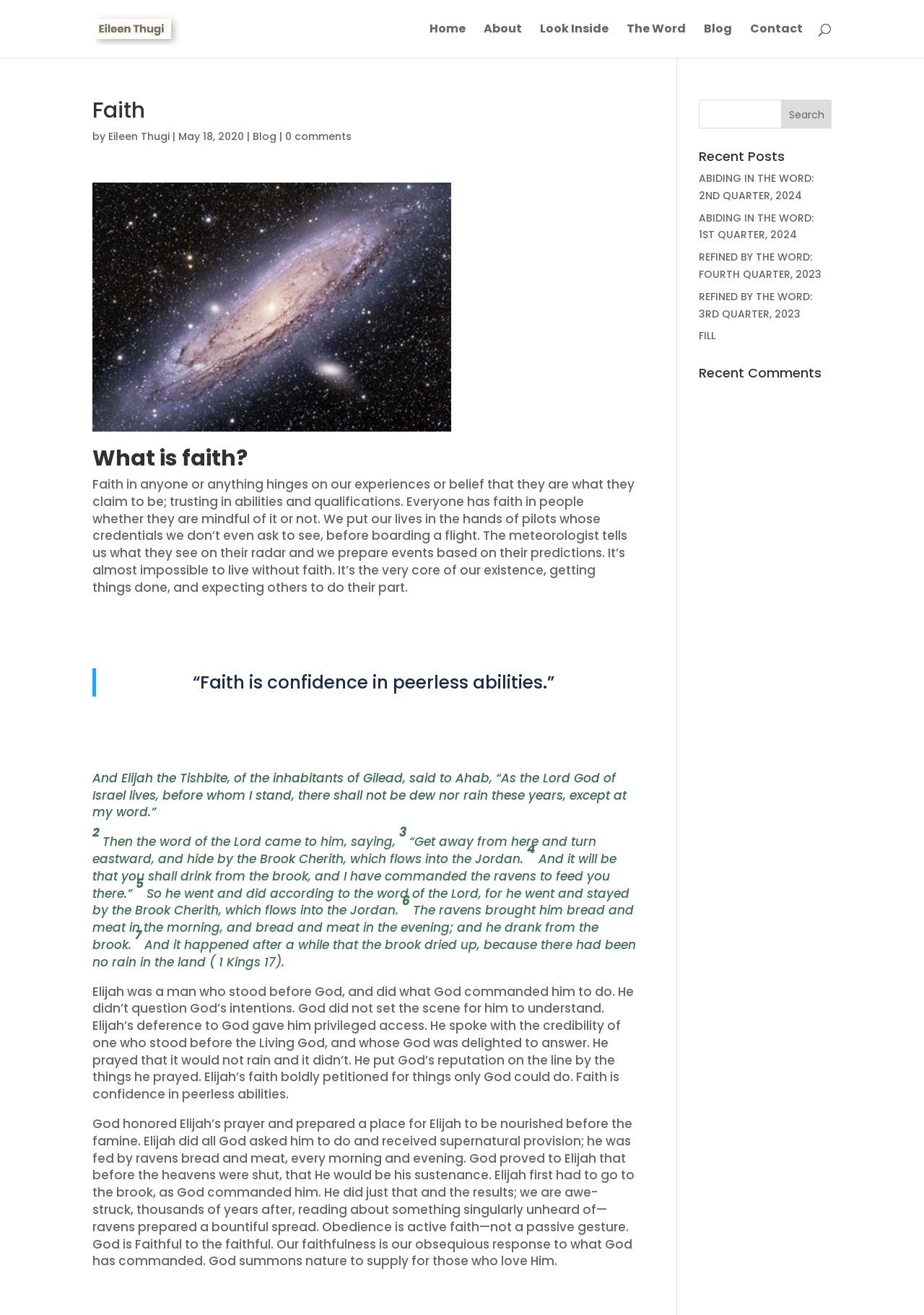Articulate a complete and detailed caption of the webpage elements.

The webpage is about faith, with the title "Faith | Eileen Thugi" at the top. Below the title, there is a navigation menu with links to "Home", "About", "Look Inside", "The Word", "Blog", and "Contact". 

On the left side of the page, there is a search bar with a search icon and a button labeled "Search". Below the search bar, there is a heading "Faith" followed by a paragraph of text that discusses the concept of faith, stating that it is the core of our existence and that we put our lives in the hands of people whose credentials we don't even ask to see.

Below this text, there is a figure with a blockquote that contains a quote about faith being confidence in peerless abilities. The quote is attributed to Elijah the Tishbite. 

The main content of the page is a blog post that discusses faith in the context of Elijah's story from the Bible. The post includes several paragraphs of text, with some superscript numbers and references to Bible verses. The text discusses Elijah's faith and how he stood before God, doing what God commanded him to do without questioning. It also talks about how God honored Elijah's prayer and provided for him supernaturally.

On the right side of the page, there is a section with a heading "Recent Posts" that lists several links to other blog posts, including "ABIDING IN THE WORD: 2ND QUARTER, 2024" and "REFINED BY THE WORD: FOURTH QUARTER, 2023". Below this section, there is a heading "Recent Comments" with no comments listed. 

At the bottom of the page, there are social media links to share the post on Facebook, Twitter, Evernote, Pinterest, LinkedIn, and Like.